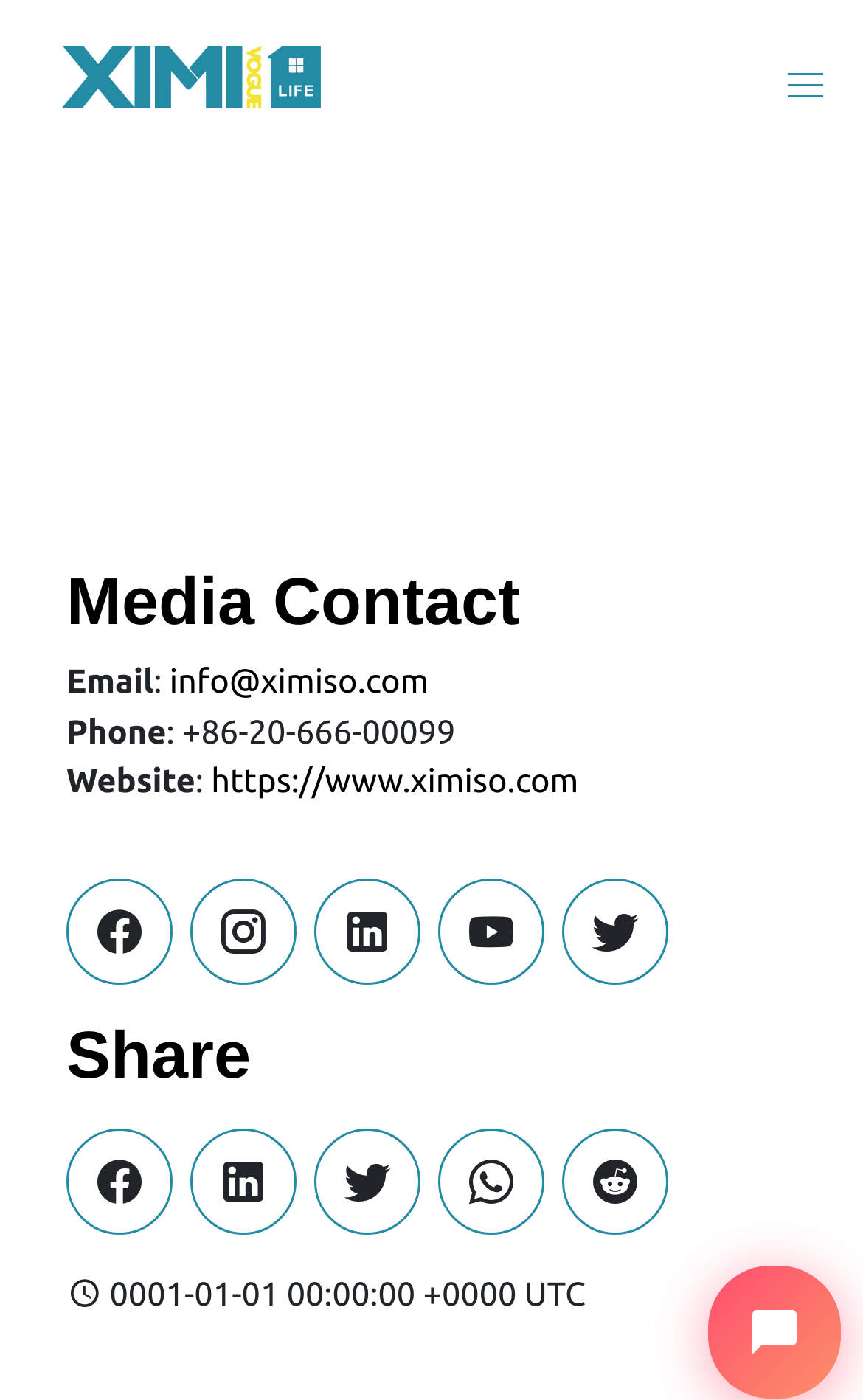Find and provide the bounding box coordinates for the UI element described with: "https://www.ximiso.com".

[0.245, 0.544, 0.67, 0.571]